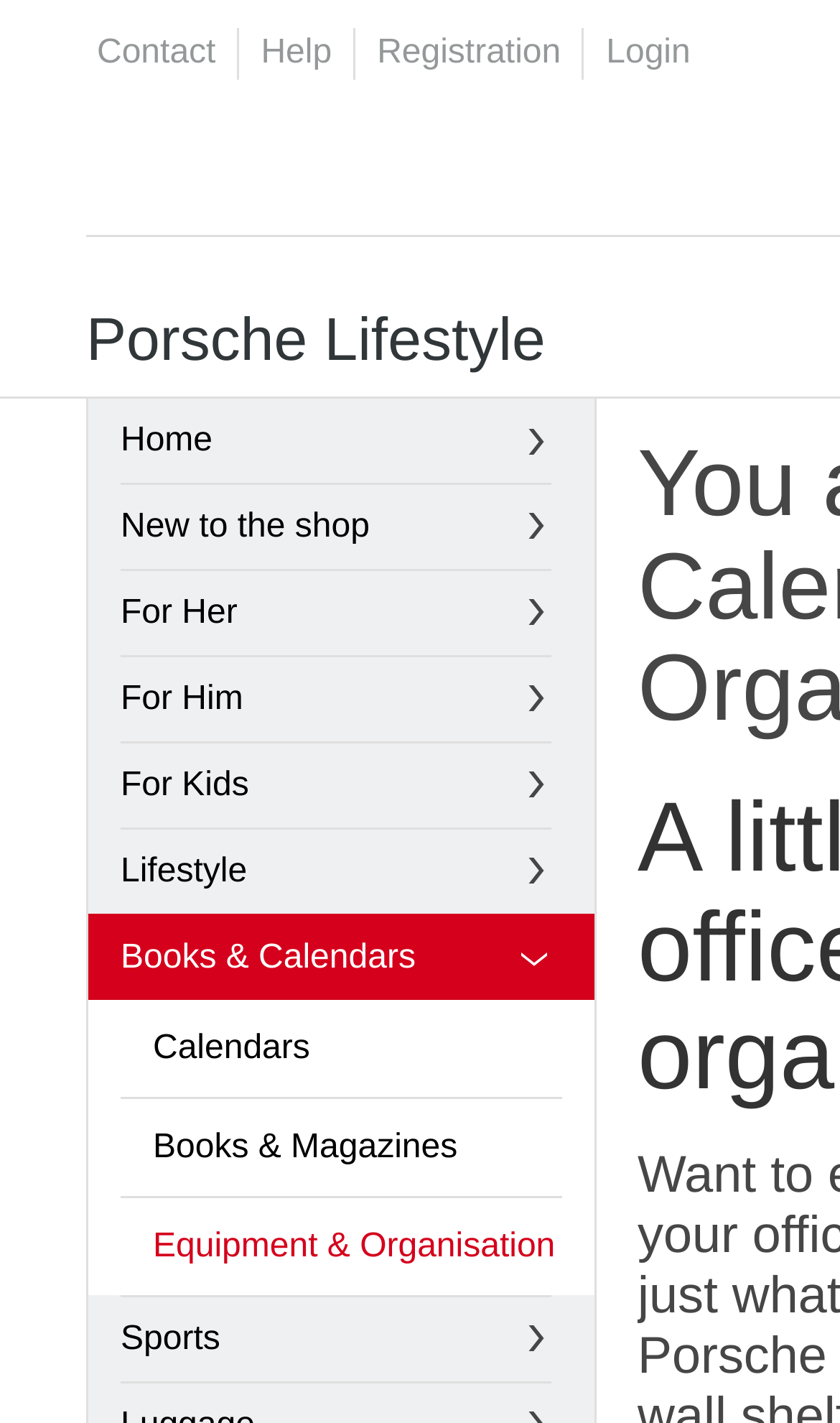How many subcategories are under 'Books & Calendars'?
Using the visual information, respond with a single word or phrase.

3